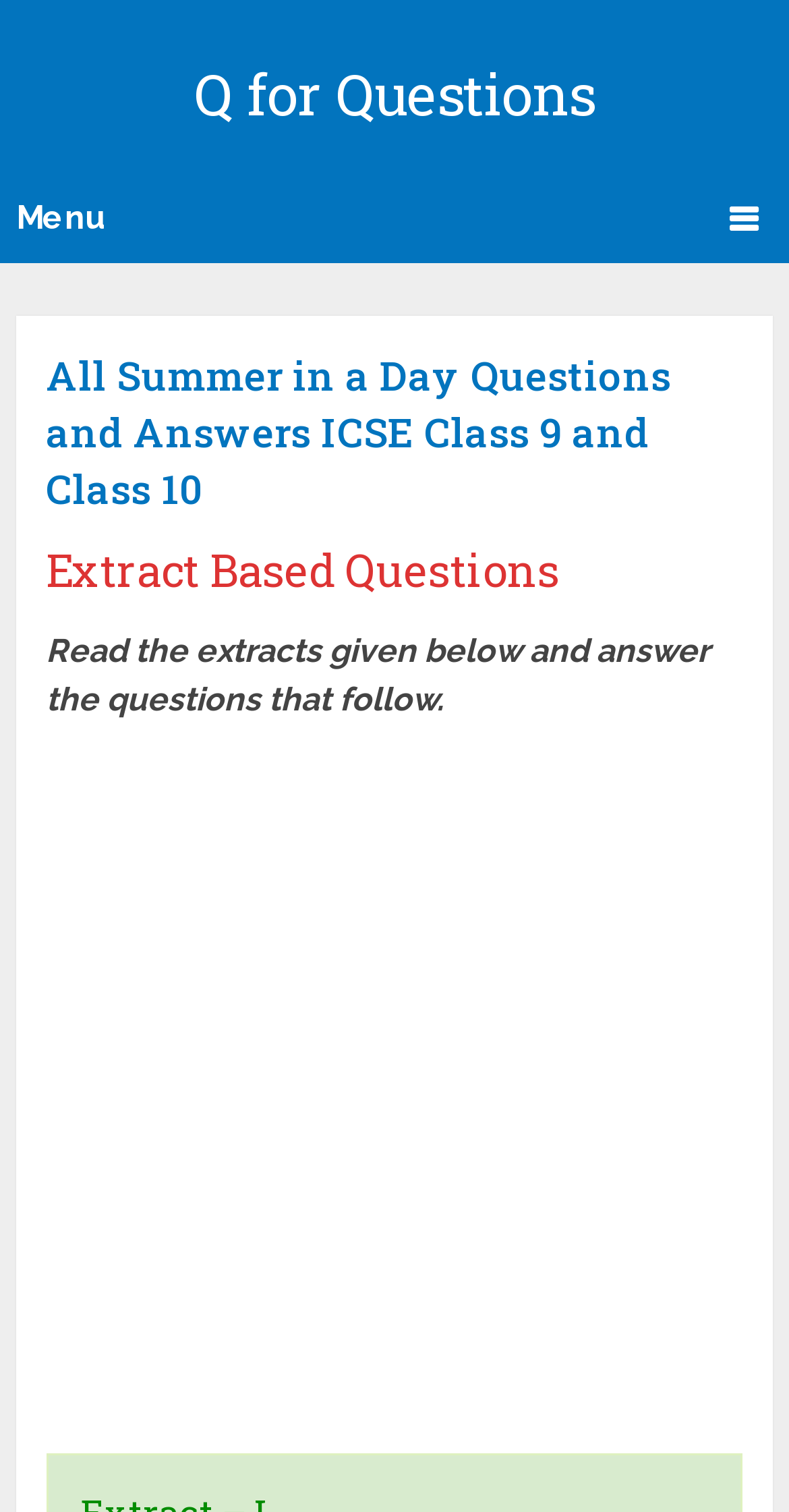Determine the bounding box of the UI component based on this description: "Q for Questions". The bounding box coordinates should be four float values between 0 and 1, i.e., [left, top, right, bottom].

[0.246, 0.037, 0.754, 0.087]